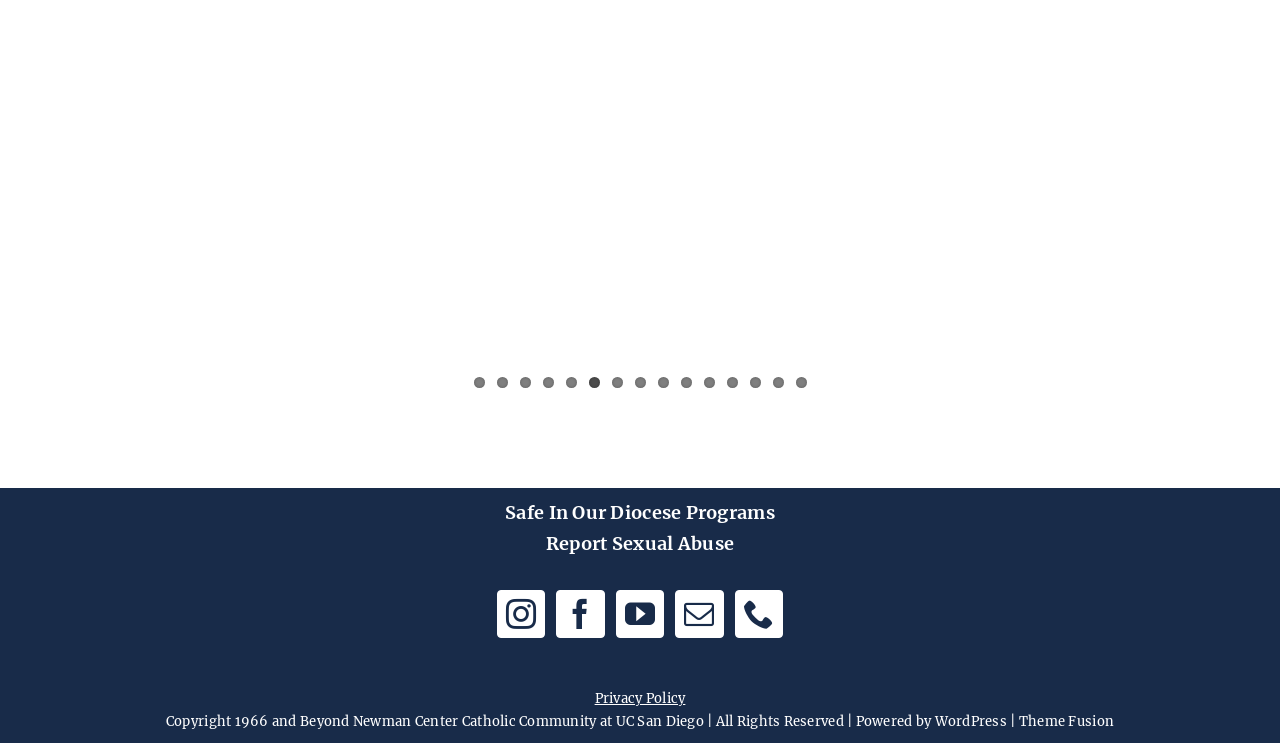Point out the bounding box coordinates of the section to click in order to follow this instruction: "View Privacy Policy".

[0.465, 0.929, 0.535, 0.952]